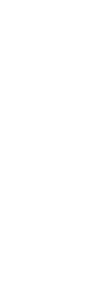Using the information in the image, could you please answer the following question in detail:
What is the result of using the app?

According to the caption, the app allows users to turn ordinary photos into animated versions easily, suggesting that the result of using the app is a transformed photo with cartoon-like effects.